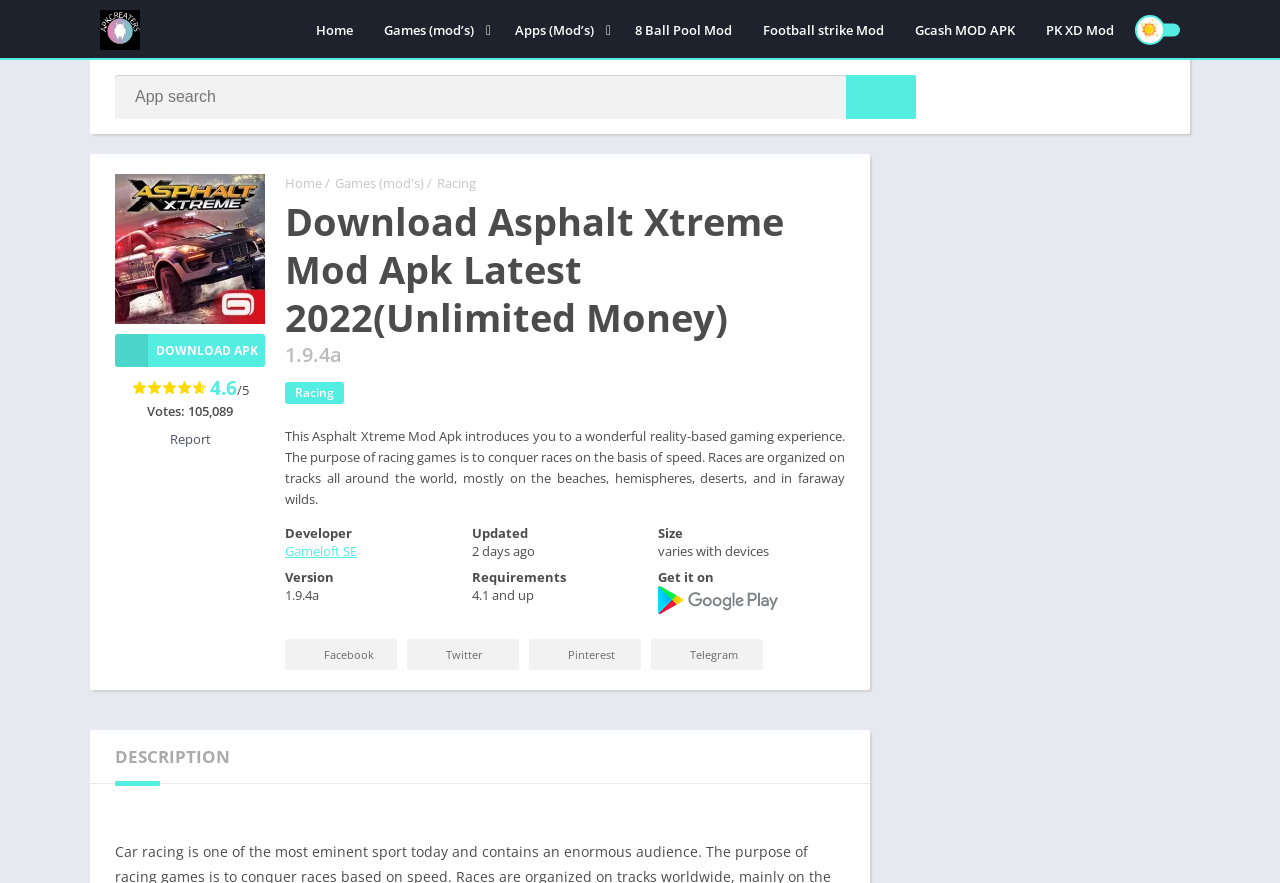Given the description "Business", determine the bounding box of the corresponding UI element.

[0.391, 0.428, 0.531, 0.461]